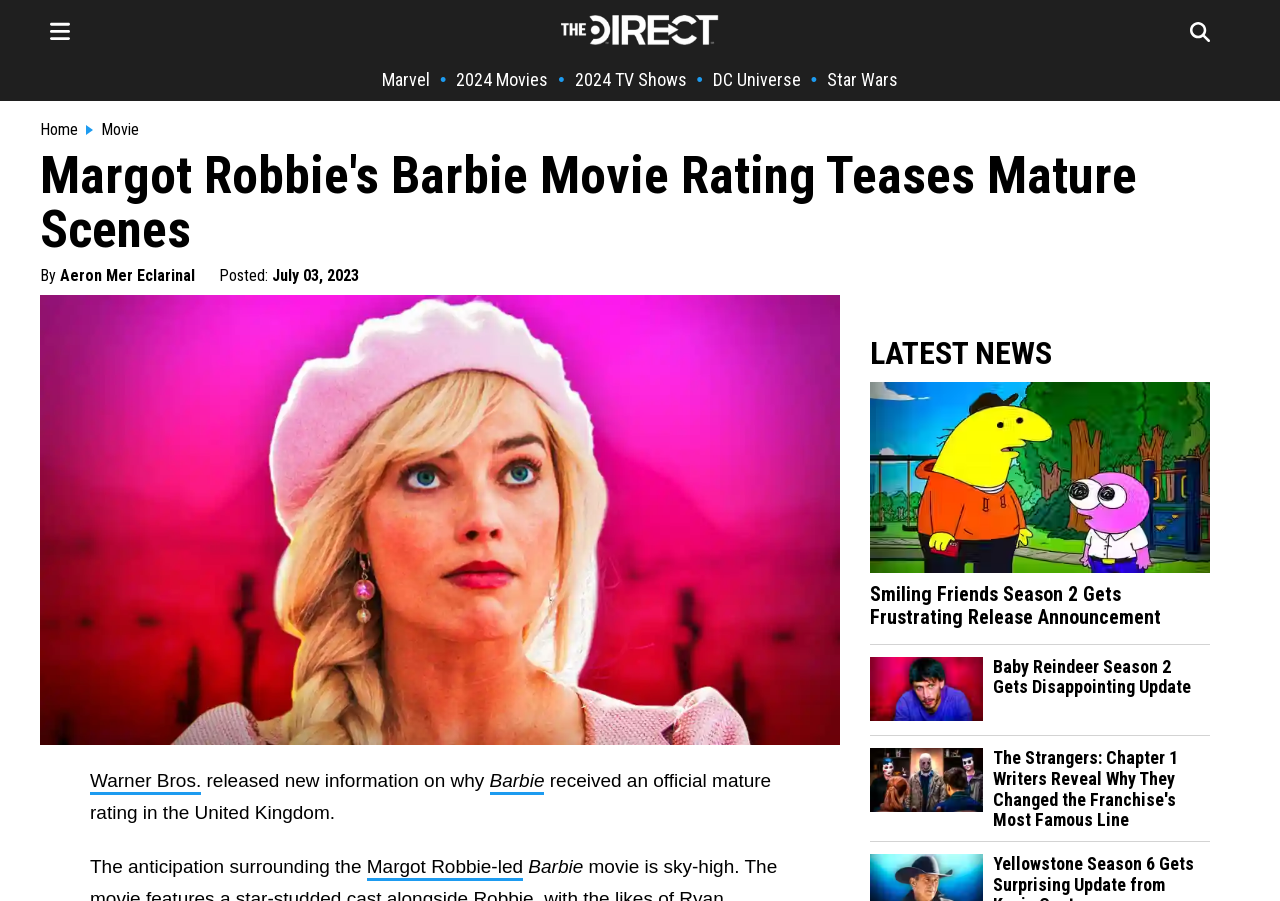What is the rating of the Barbie movie in the UK?
Please give a detailed and thorough answer to the question, covering all relevant points.

I inferred the answer from the meta description 'New details about the upcoming Barbie movie's 12A rating in the UK have been revealed.' which mentions the 12A rating of the Barbie movie in the UK.